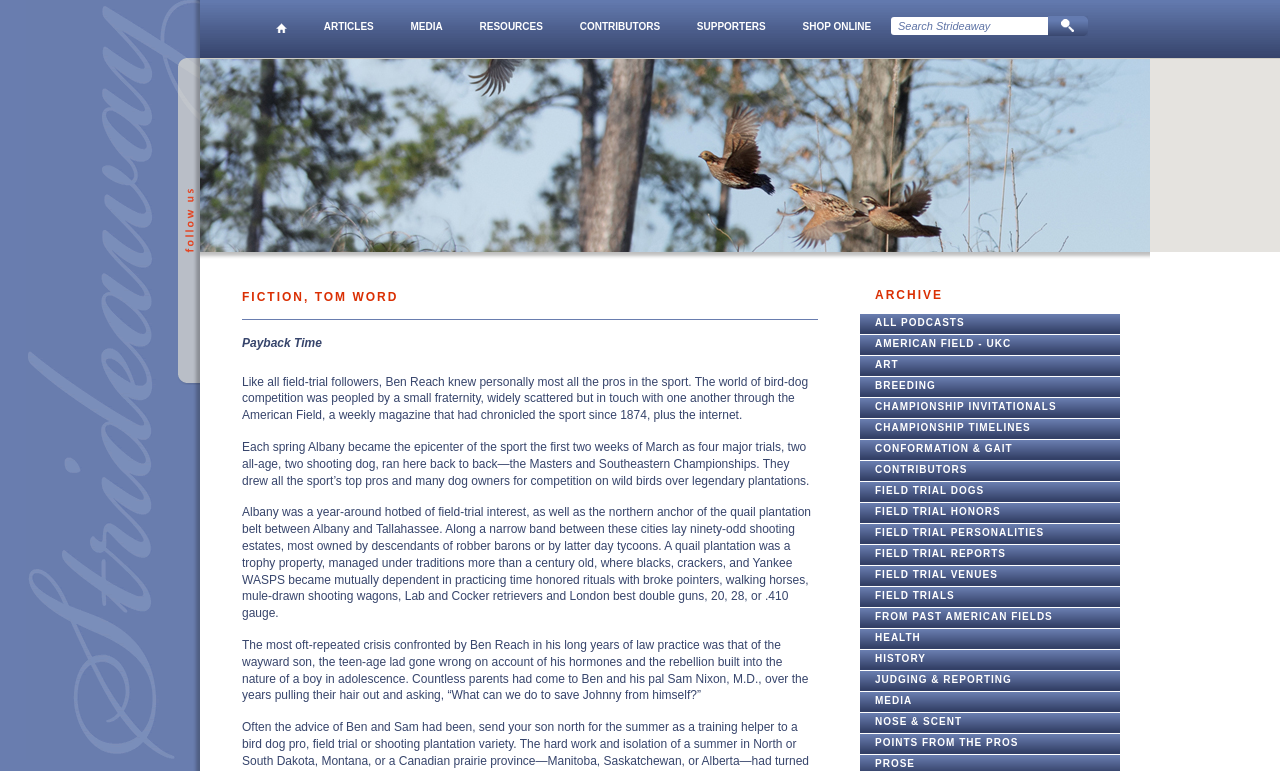Use one word or a short phrase to answer the question provided: 
What is the purpose of the textbox at the top-right corner of the webpage?

Search